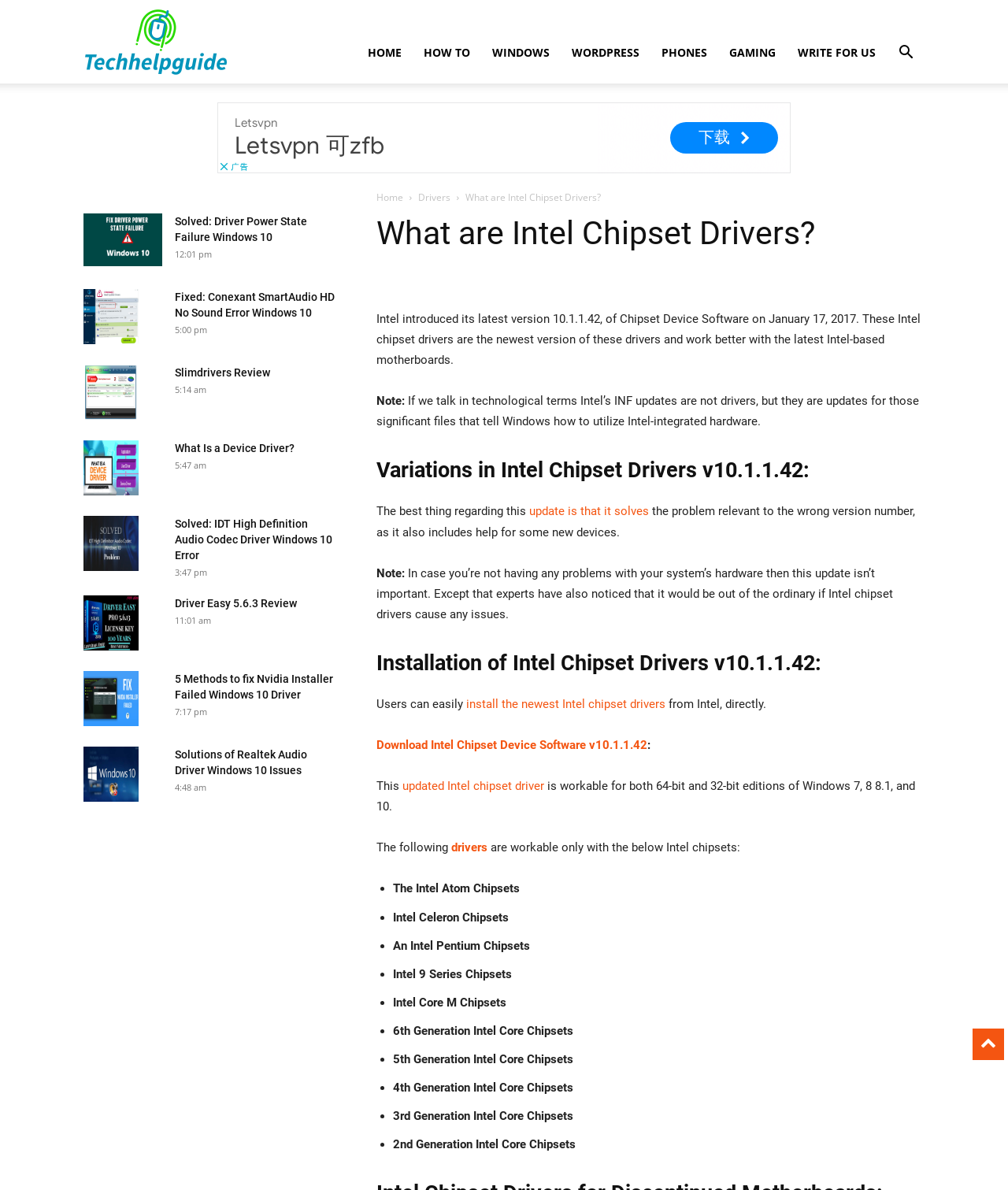Please provide the bounding box coordinates for the UI element as described: "Employee Spotlight". The coordinates must be four floats between 0 and 1, represented as [left, top, right, bottom].

None